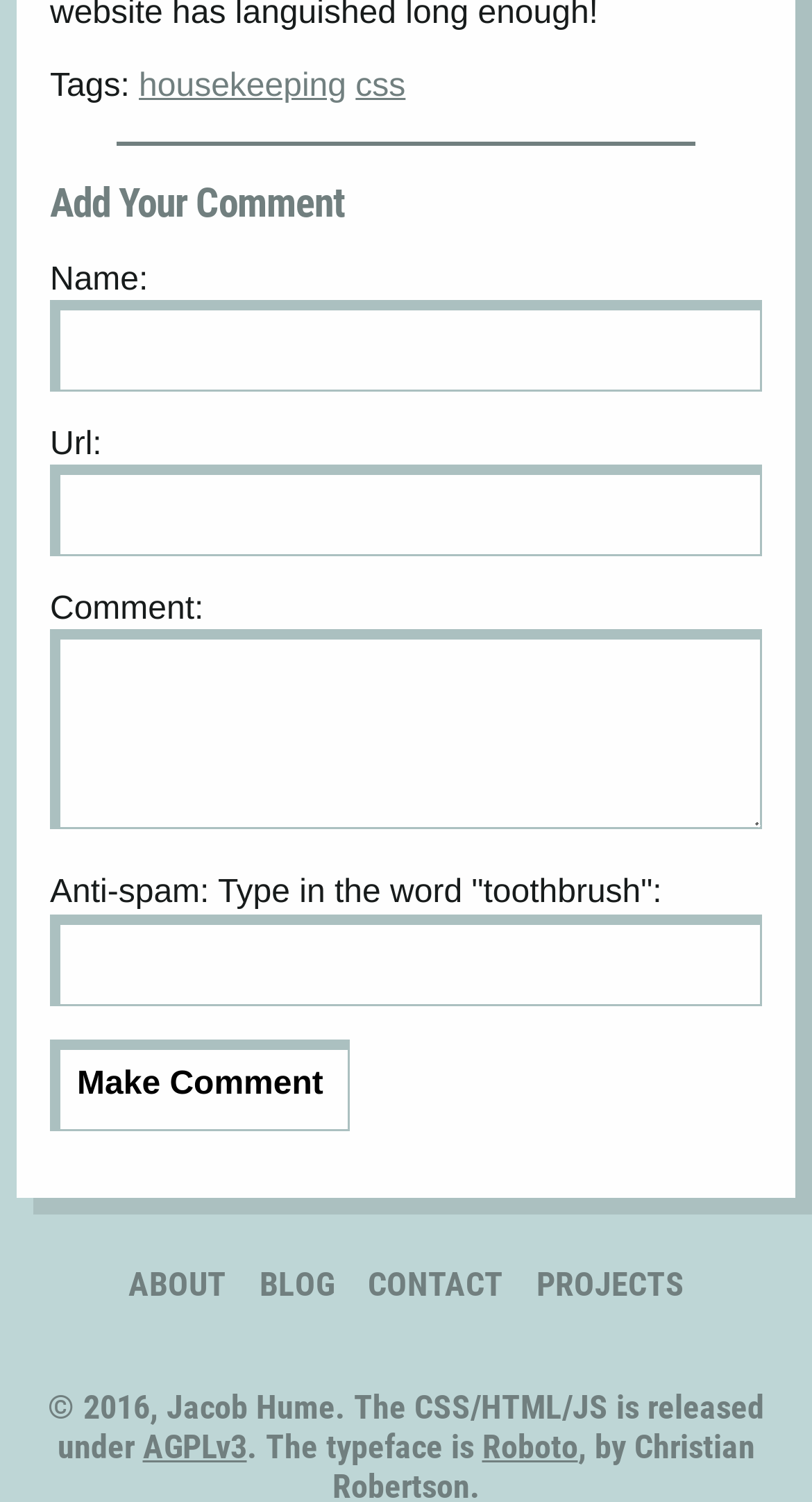What is the button at the bottom of the comment form for?
Please answer the question with a detailed response using the information from the screenshot.

The button at the bottom of the comment form is labeled 'Make Comment' and is used to submit a comment after filling in the required fields.